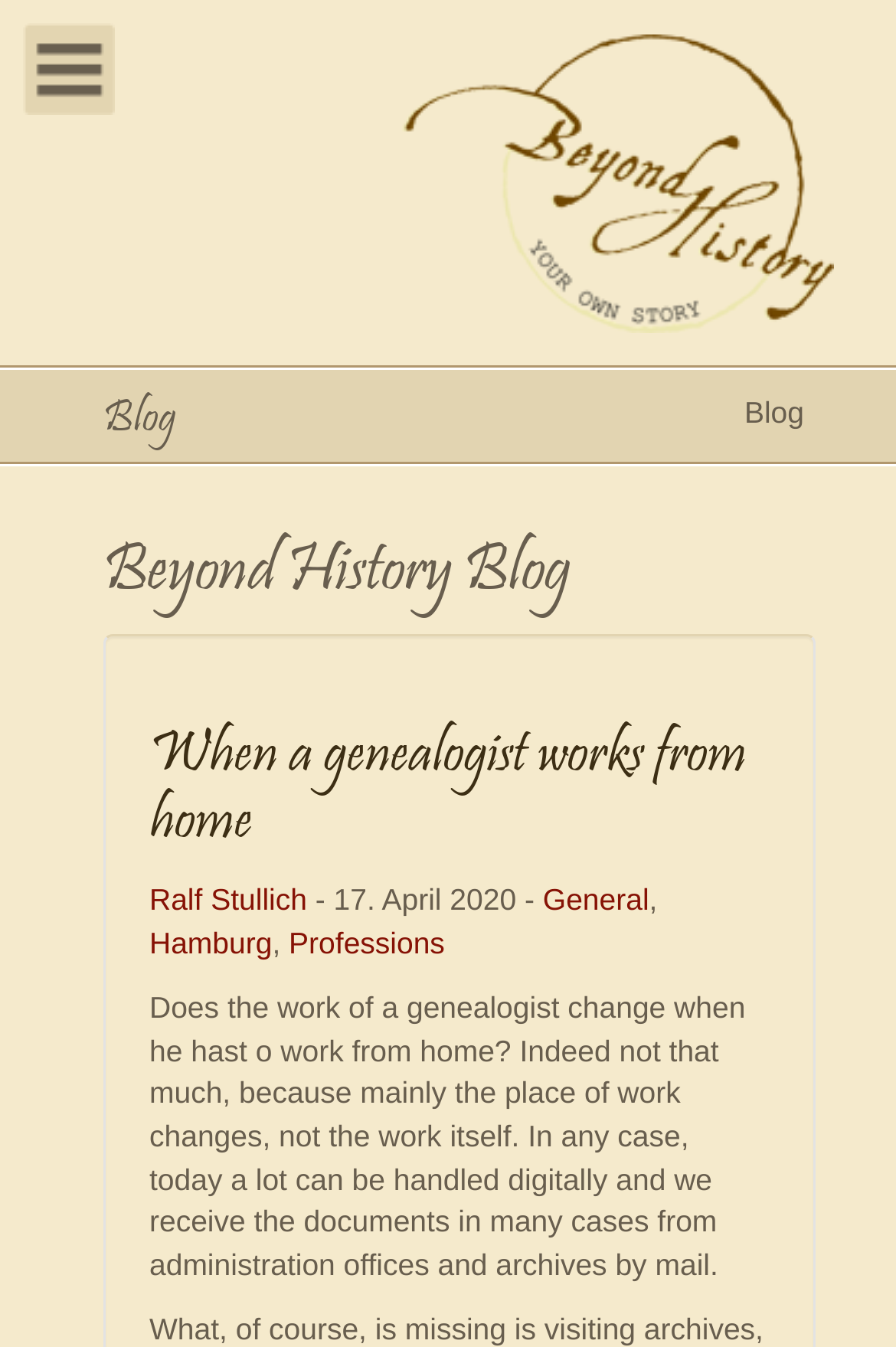What is the primary heading on this webpage?

Beyond History Blog